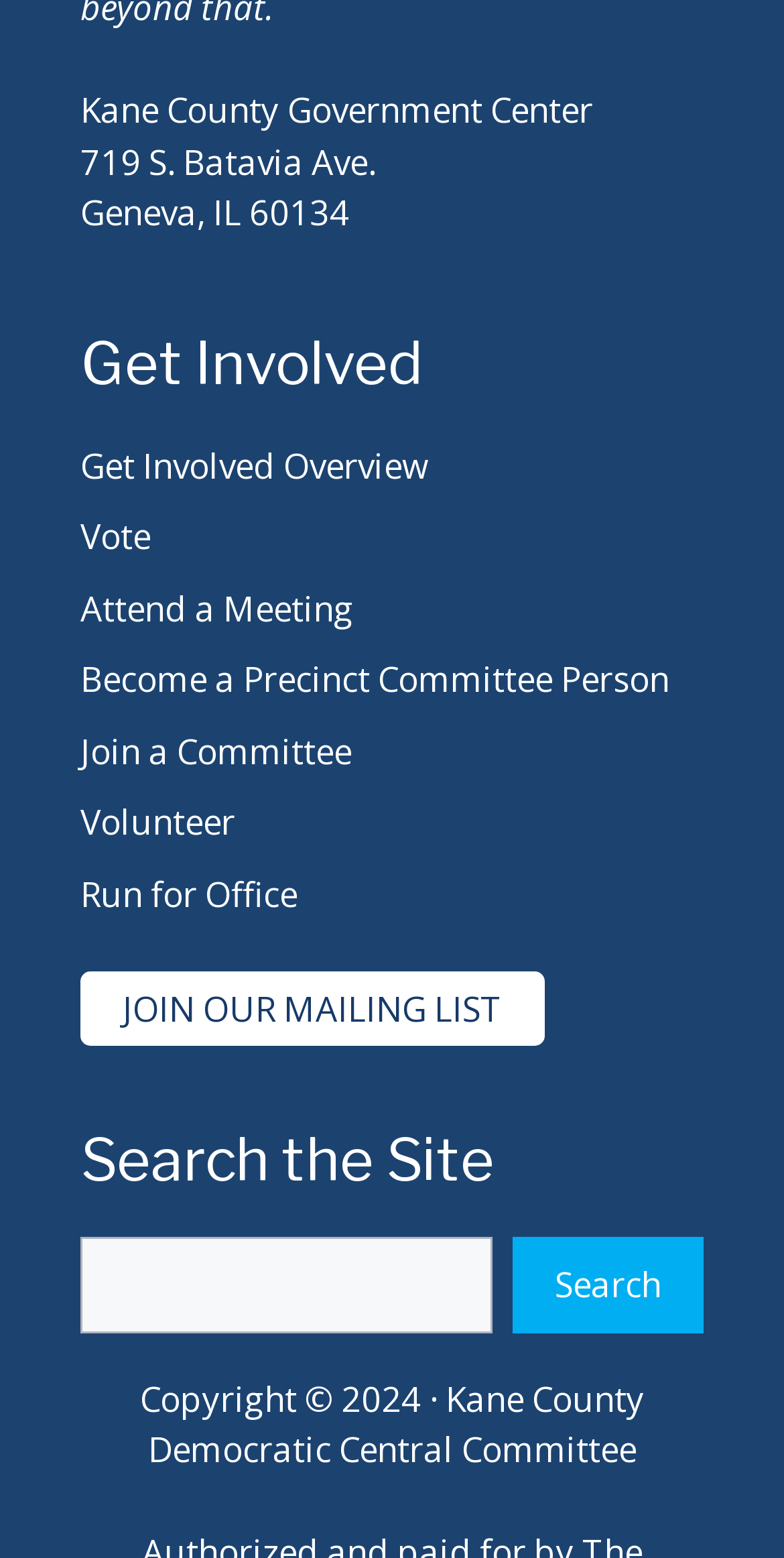What is the address of Kane County Government Center?
Answer the question in as much detail as possible.

I found the address by looking at the static text elements at the top of the webpage, which provide the address of Kane County Government Center as 719 S. Batavia Ave., Geneva, IL 60134.